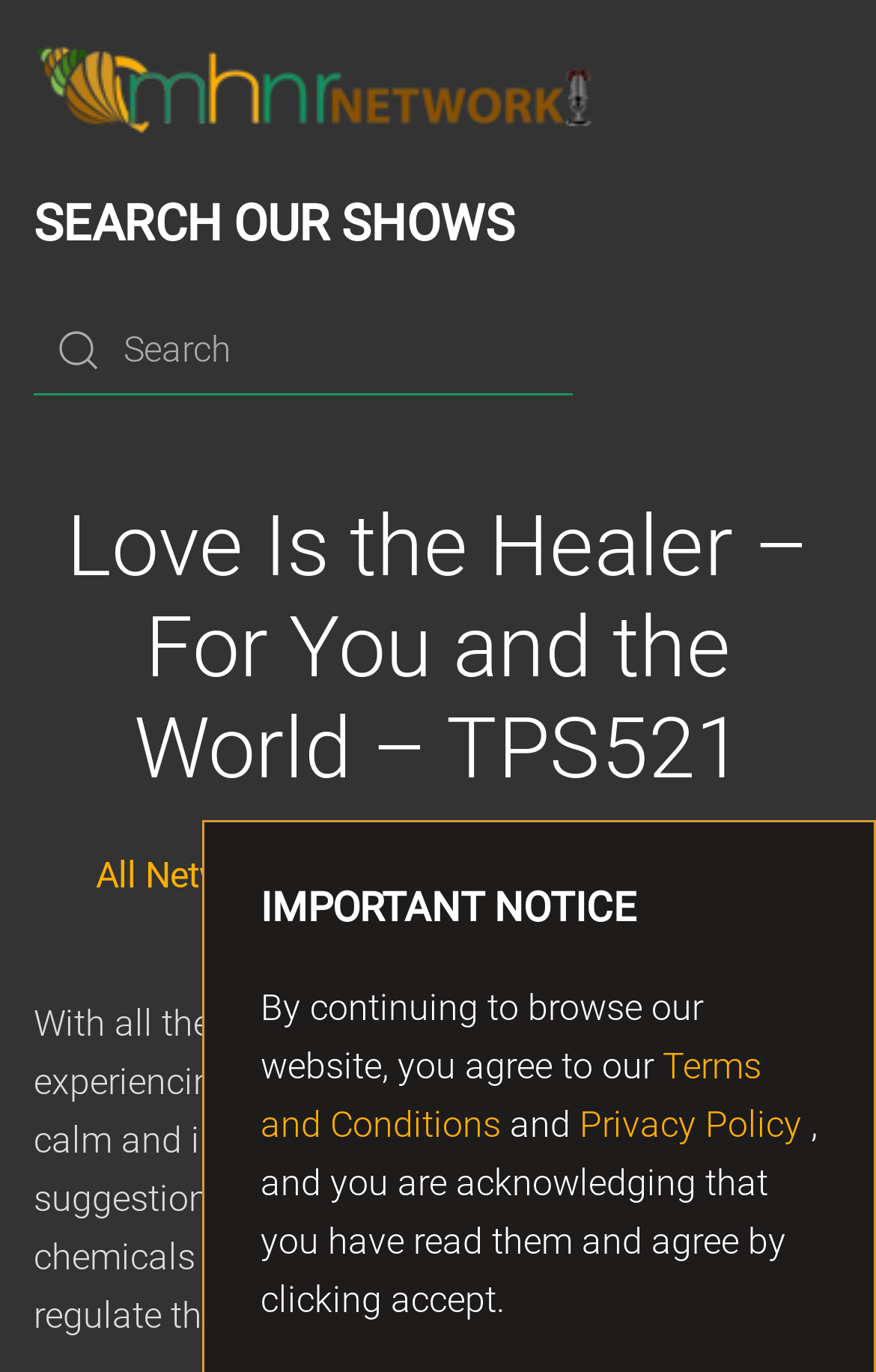With reference to the screenshot, provide a detailed response to the question below:
What is the topic of the latest episode?

I found the answer by reading the description of the latest episode, which says 'With all the dissension the country in the world is experiencing, how does one maintain a state of calm and inner peace?'. This suggests that the topic of the latest episode is about maintaining calm and inner peace.